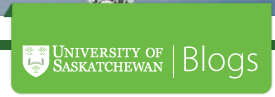Refer to the screenshot and give an in-depth answer to this question: What is the purpose of the 'Blogs' section?

The 'Blogs' section is a space for the university community to share ideas, updates, and discussions, reflecting the institution's dedication to fostering an engaging and dynamic academic environment.